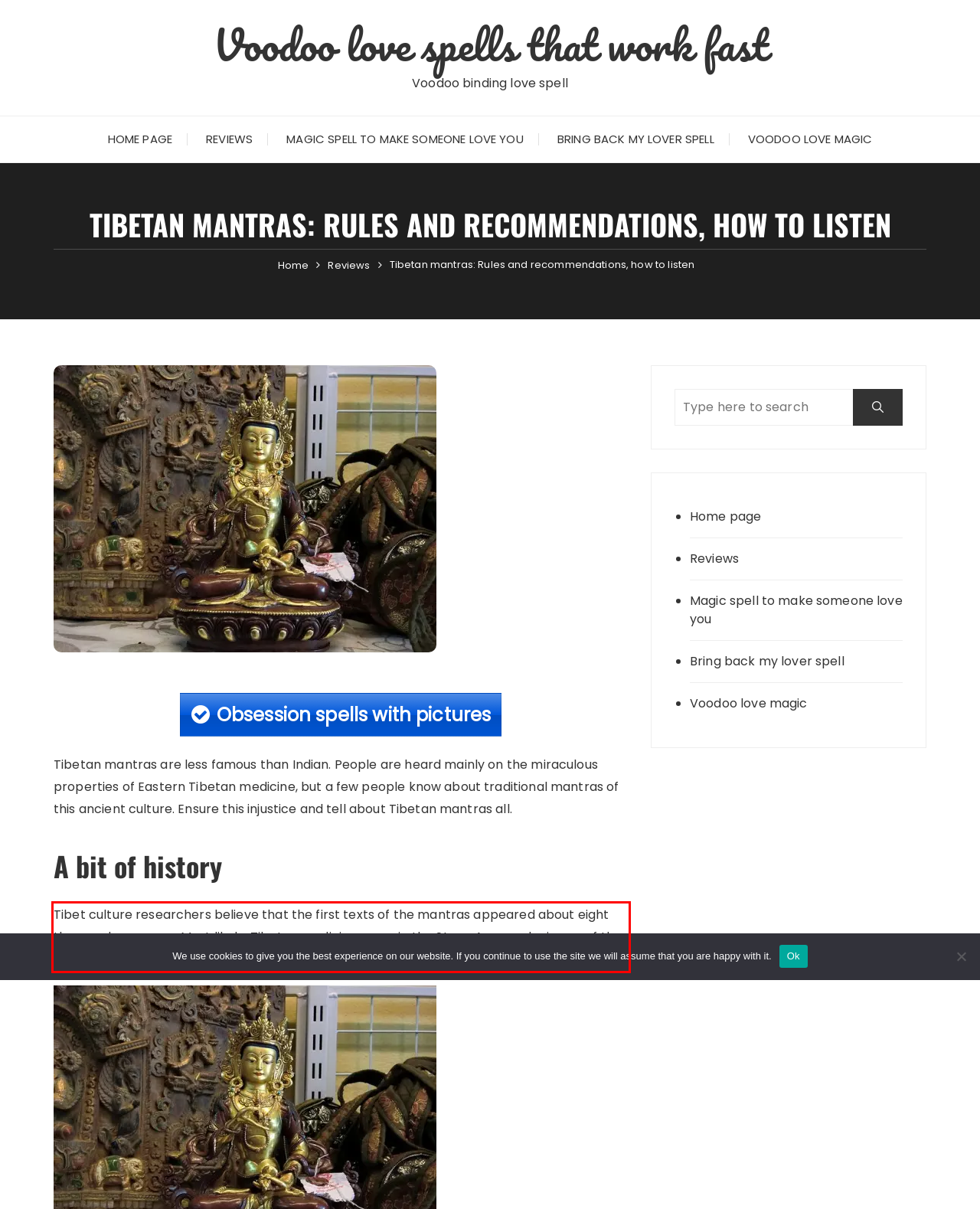Given a screenshot of a webpage with a red bounding box, please identify and retrieve the text inside the red rectangle.

Tibet culture researchers believe that the first texts of the mantras appeared about eight thousand years ago. Most likely, Tibetan medicine arose in the Stone Age, so she is one of the most ancient.